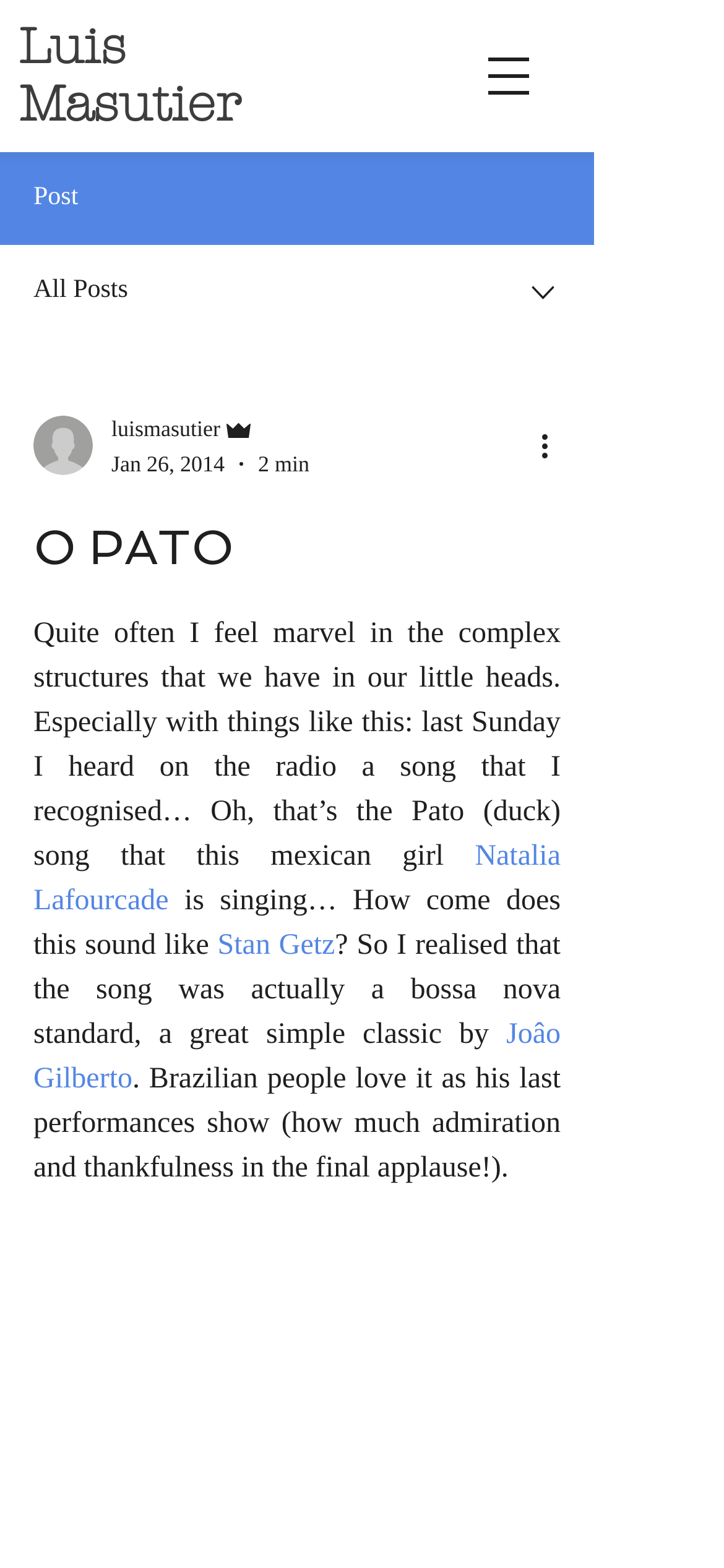Can you show the bounding box coordinates of the region to click on to complete the task described in the instruction: "Open navigation menu"?

[0.638, 0.019, 0.767, 0.078]